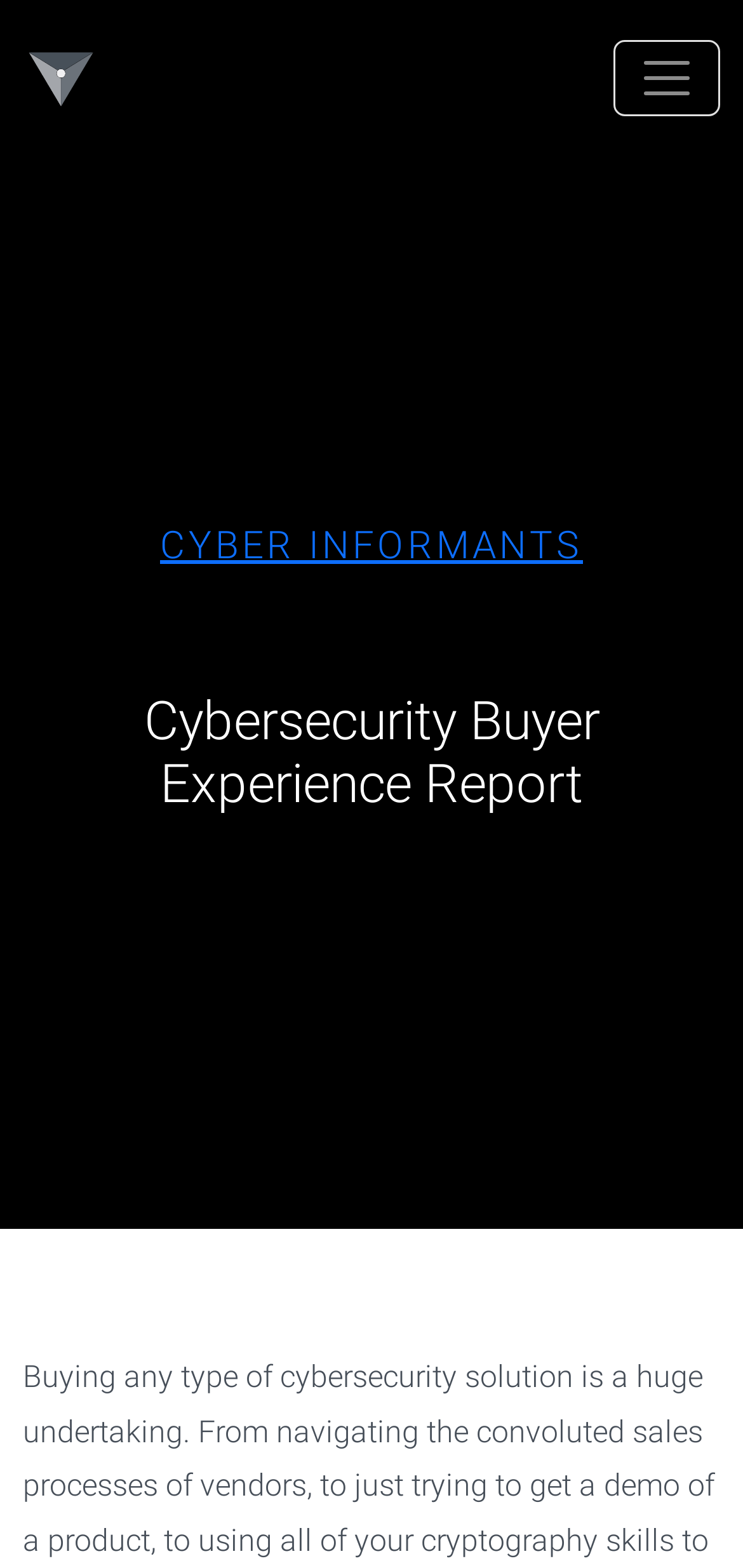Provide the bounding box coordinates of the UI element this sentence describes: "Cyber Informants".

[0.215, 0.333, 0.785, 0.362]